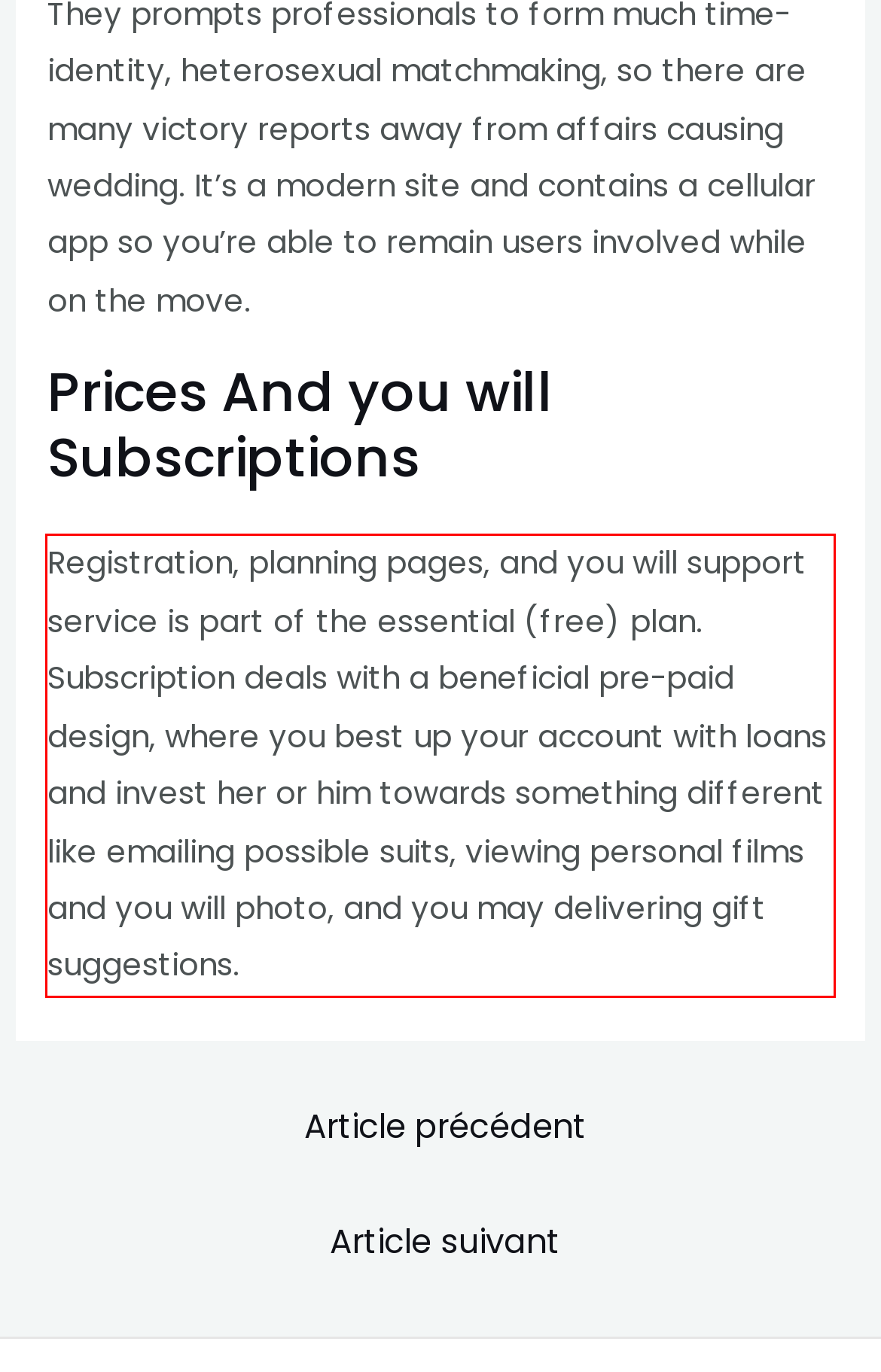In the screenshot of the webpage, find the red bounding box and perform OCR to obtain the text content restricted within this red bounding box.

Registration, planning pages, and you will support service is part of the essential (free) plan. Subscription deals with a beneficial pre-paid design, where you best up your account with loans and invest her or him towards something different like emailing possible suits, viewing personal films and you will photo, and you may delivering gift suggestions.